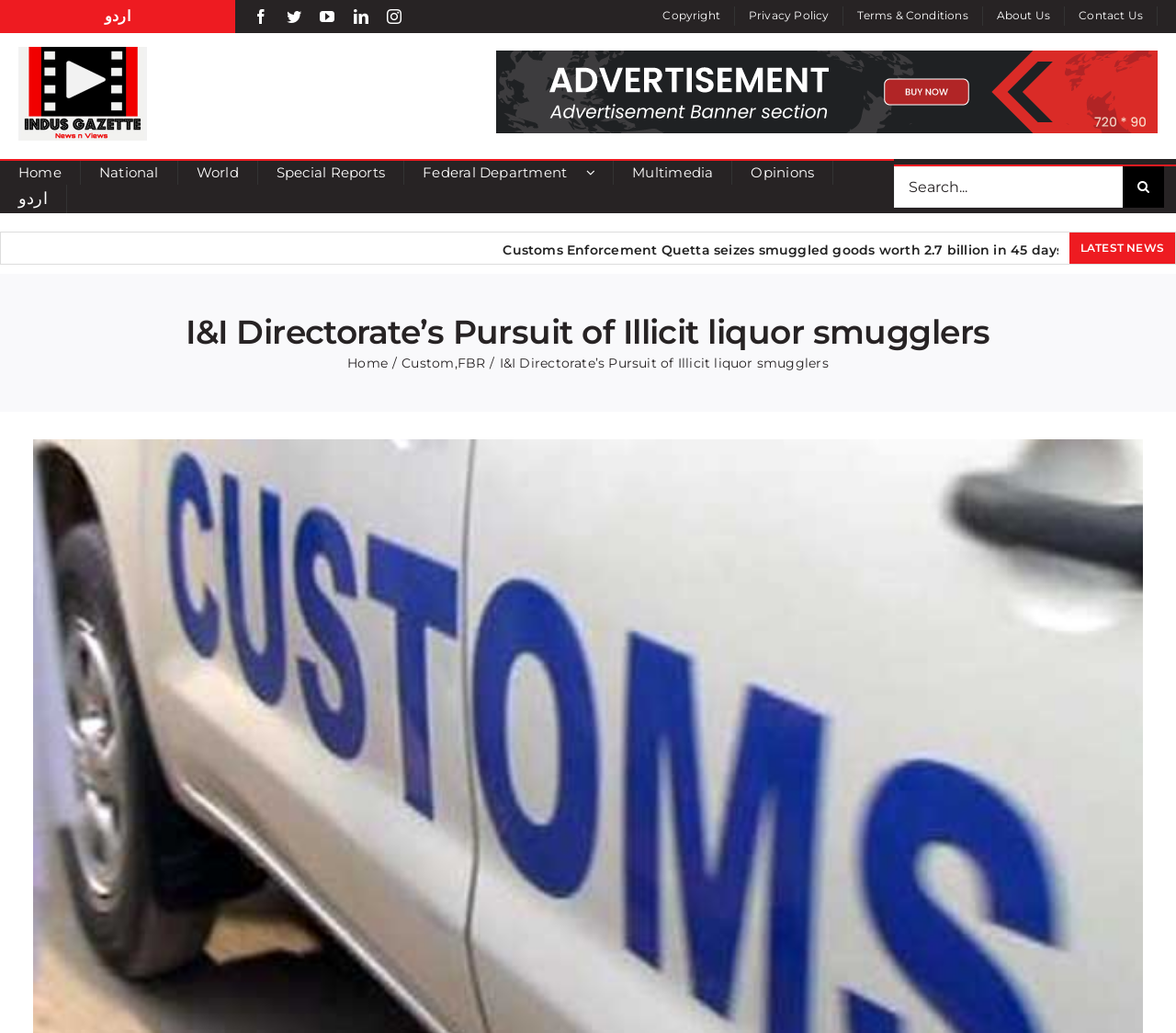How many navigation links are present in the top menu?
Give a thorough and detailed response to the question.

I counted the number of navigation links by looking at the links under the 'Top Menu' navigation. There are 5 links: 'Copyright', 'Privacy Policy', 'Terms & Conditions', 'About Us', and 'Contact Us'.